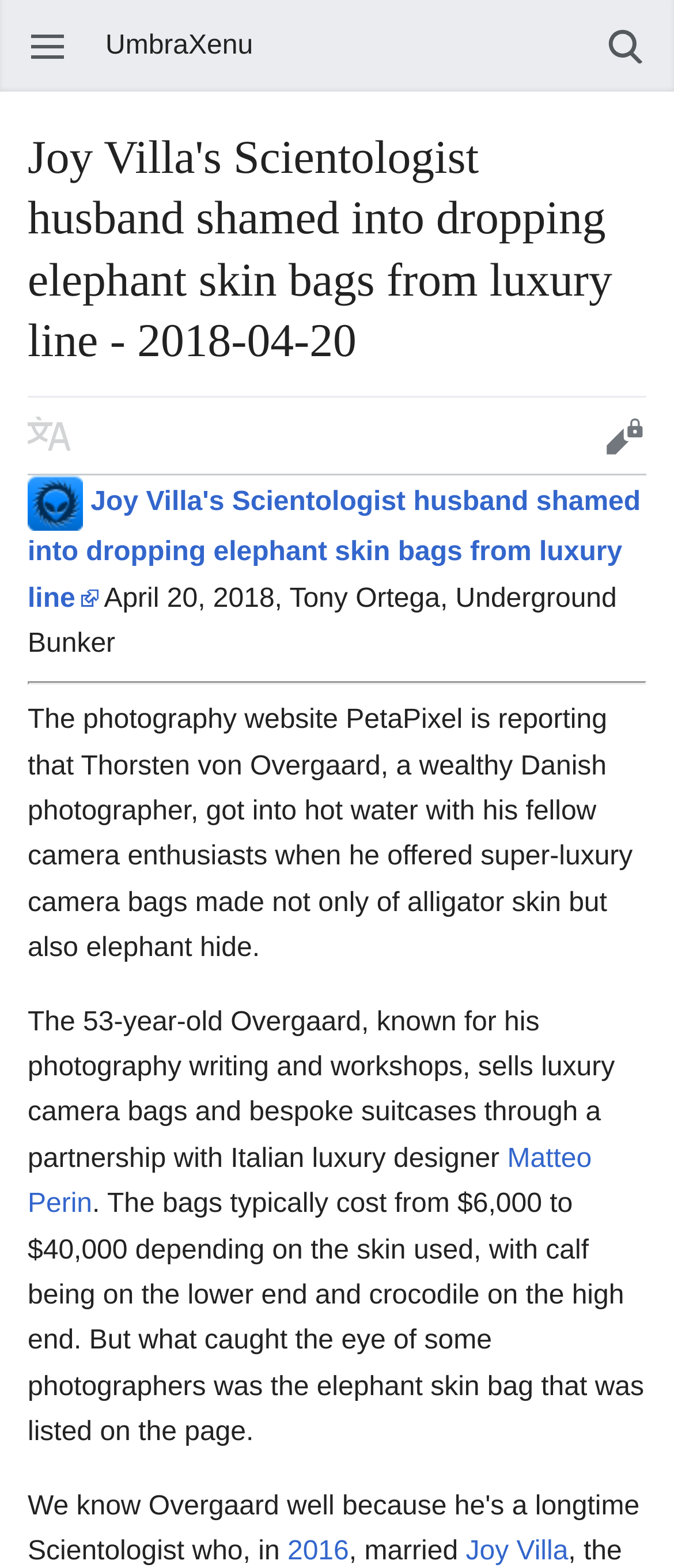What is the price range of the luxury camera bags?
Based on the image content, provide your answer in one word or a short phrase.

$6,000 to $40,000